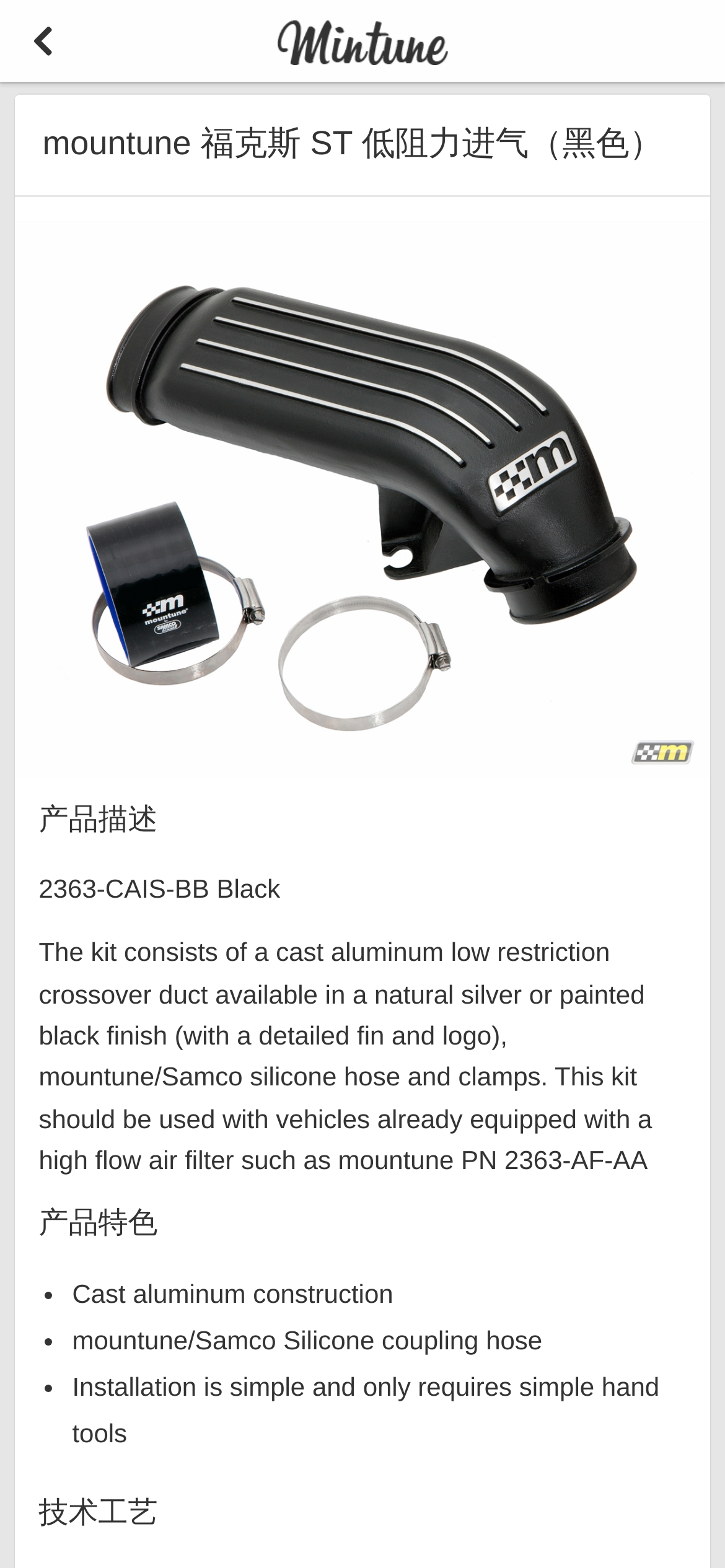Give the bounding box coordinates for the element described by: "福特".

[0.046, 0.0, 0.102, 0.052]